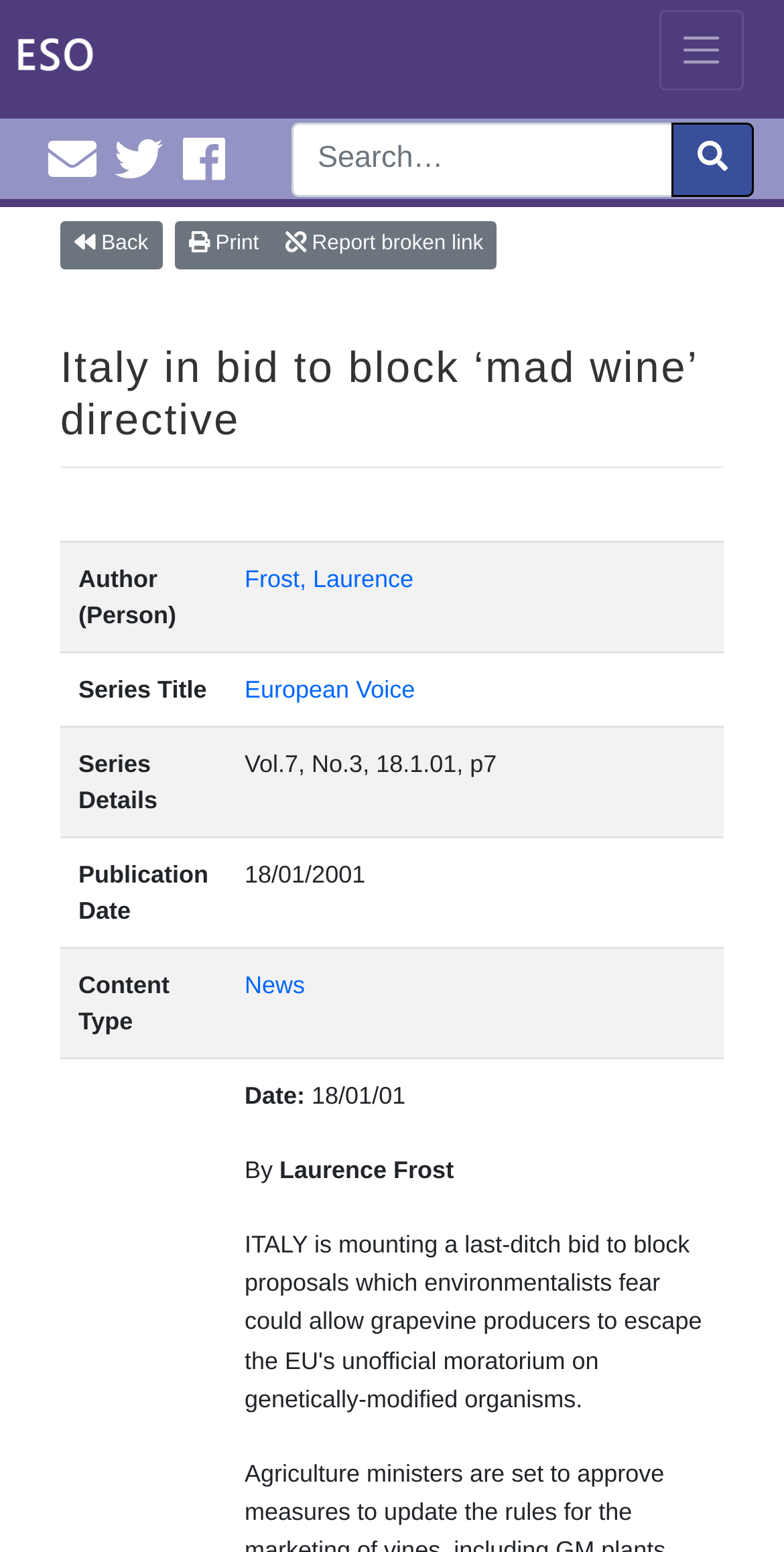Identify the bounding box coordinates for the UI element described as: "Terms and Conditions".

None